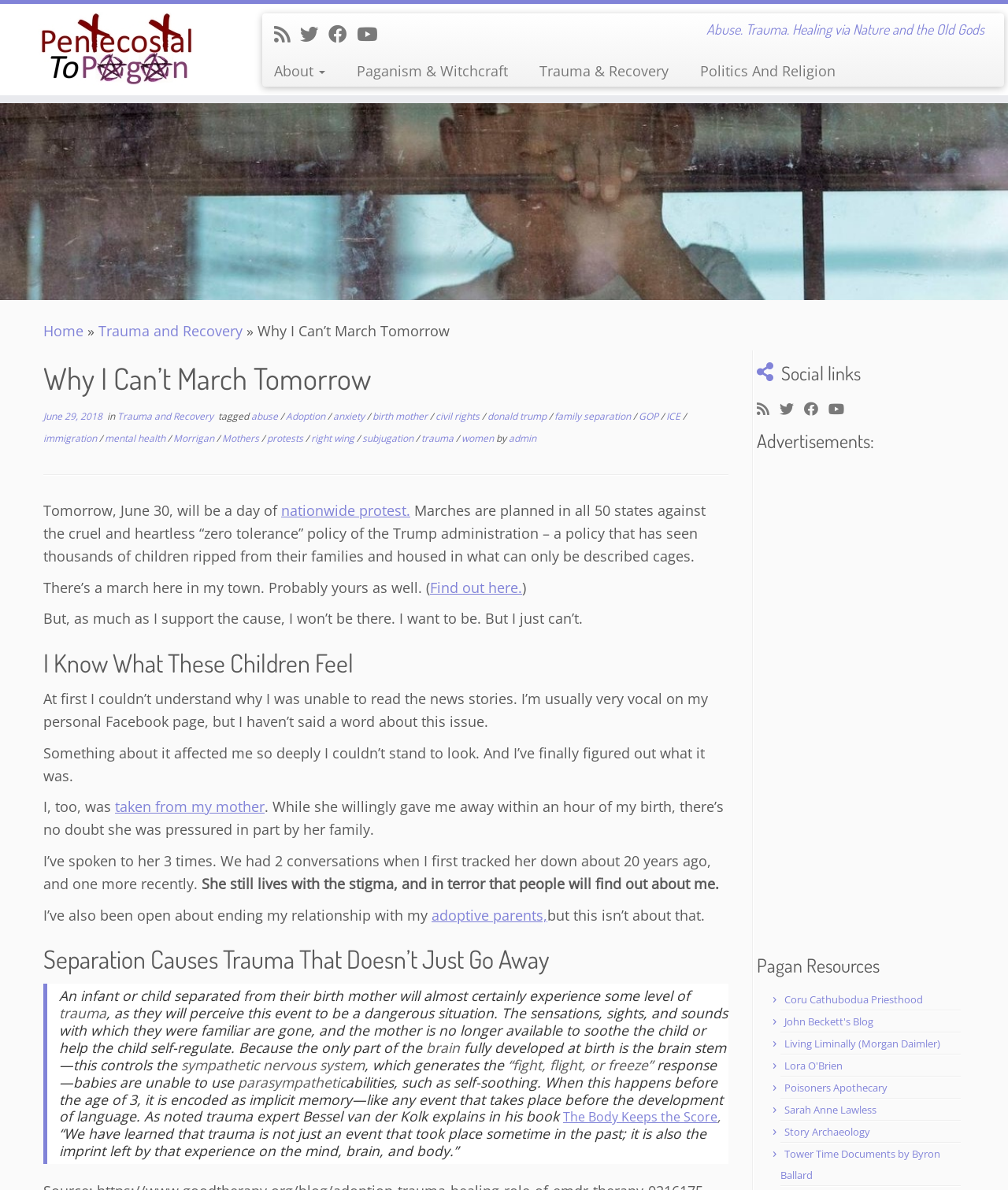What is the main topic of this webpage?
Based on the image, provide your answer in one word or phrase.

Trauma and Recovery